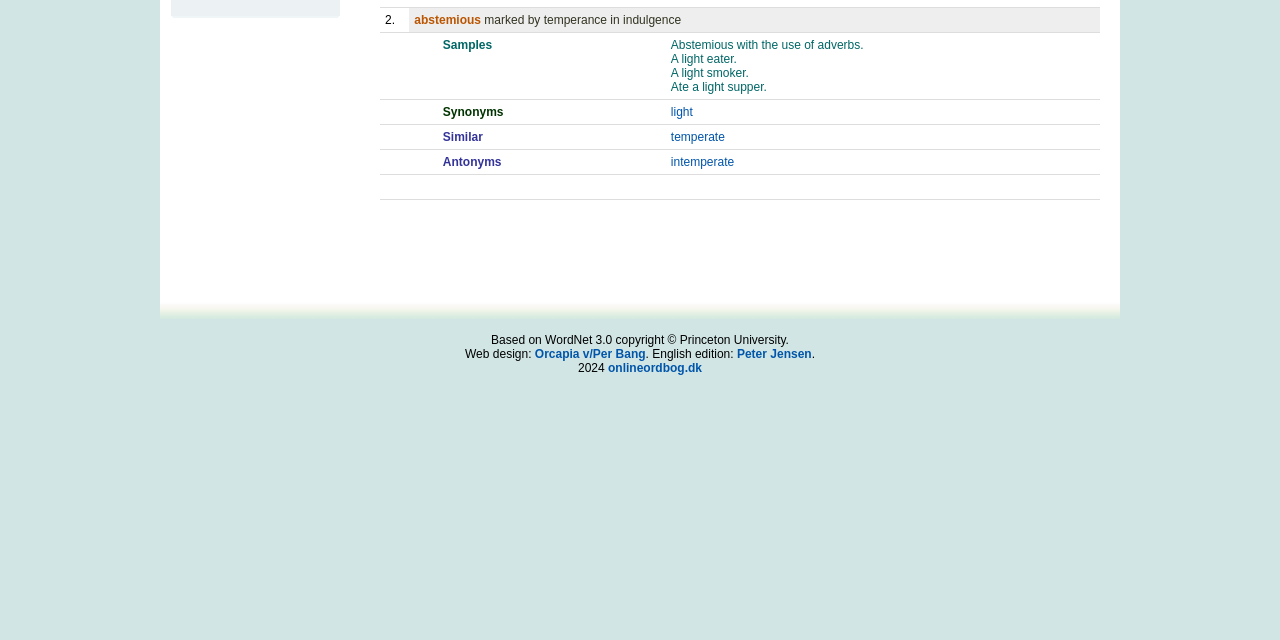Please determine the bounding box coordinates for the UI element described as: "Home".

None